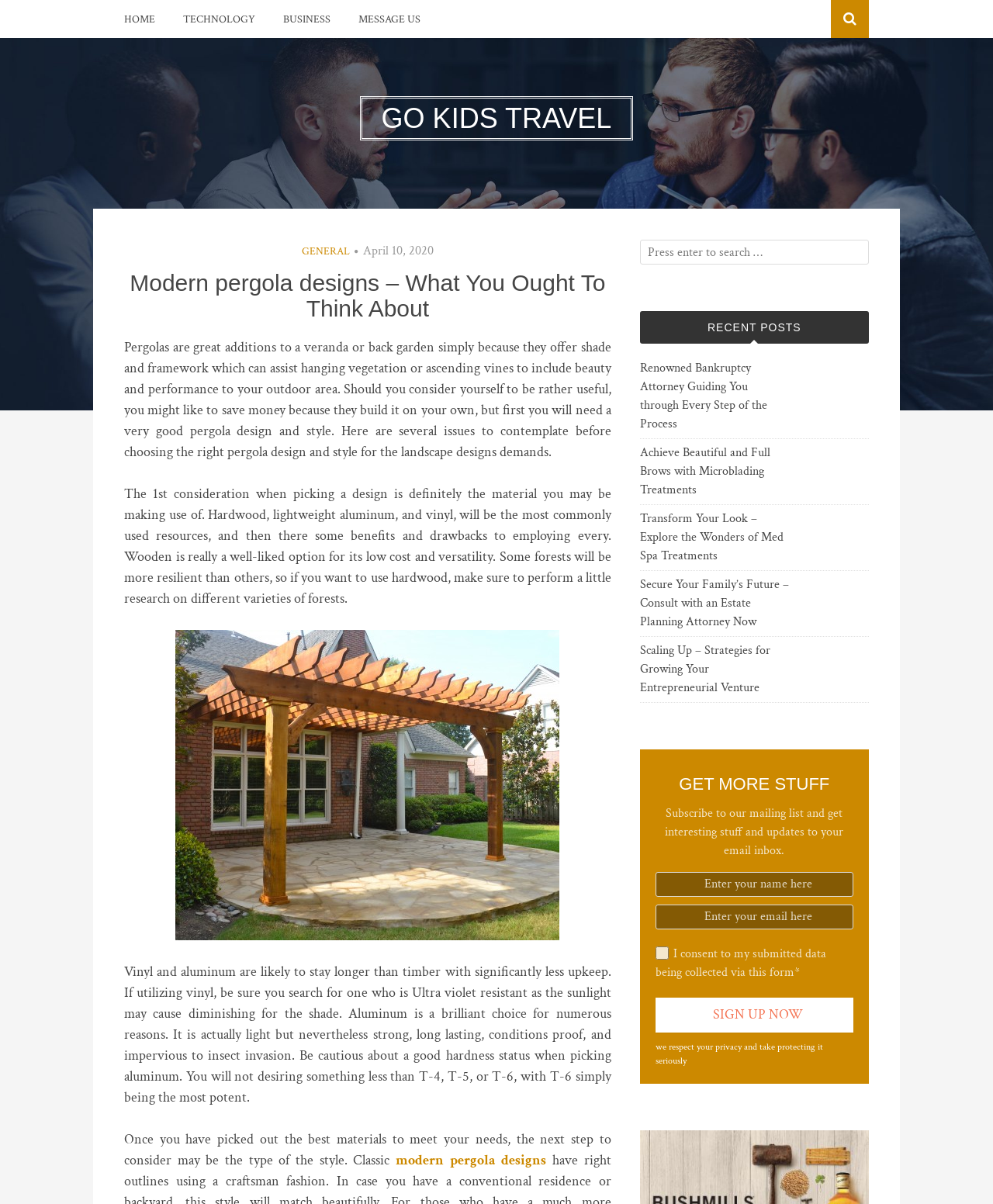Provide the bounding box coordinates for the area that should be clicked to complete the instruction: "Read about Modern pergola designs".

[0.125, 0.224, 0.615, 0.267]